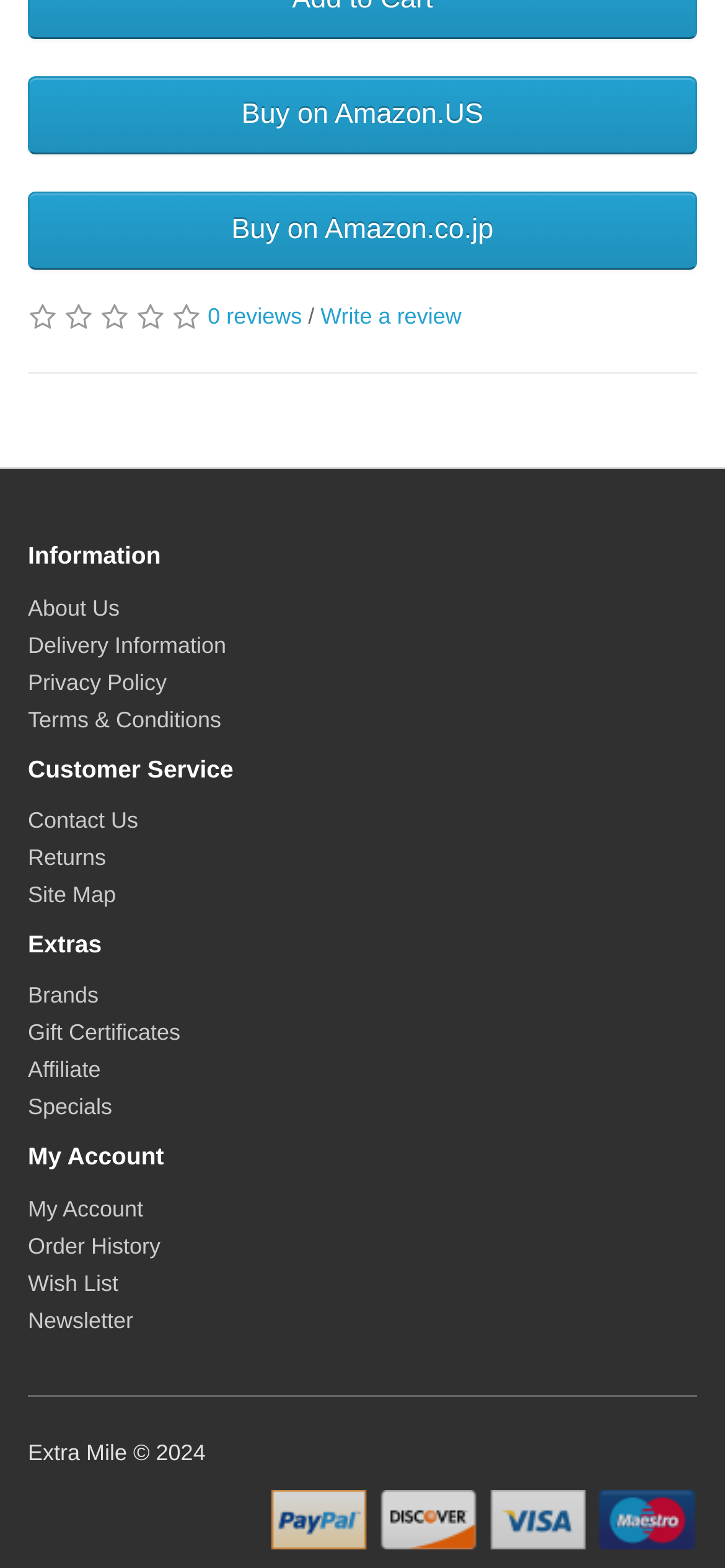What is the copyright year of the webpage?
Please give a detailed and thorough answer to the question, covering all relevant points.

The copyright year of the webpage is 2024 which is mentioned in the text 'Extra Mile © 2024' located at the bottom of the webpage with a bounding box of [0.038, 0.918, 0.283, 0.934].